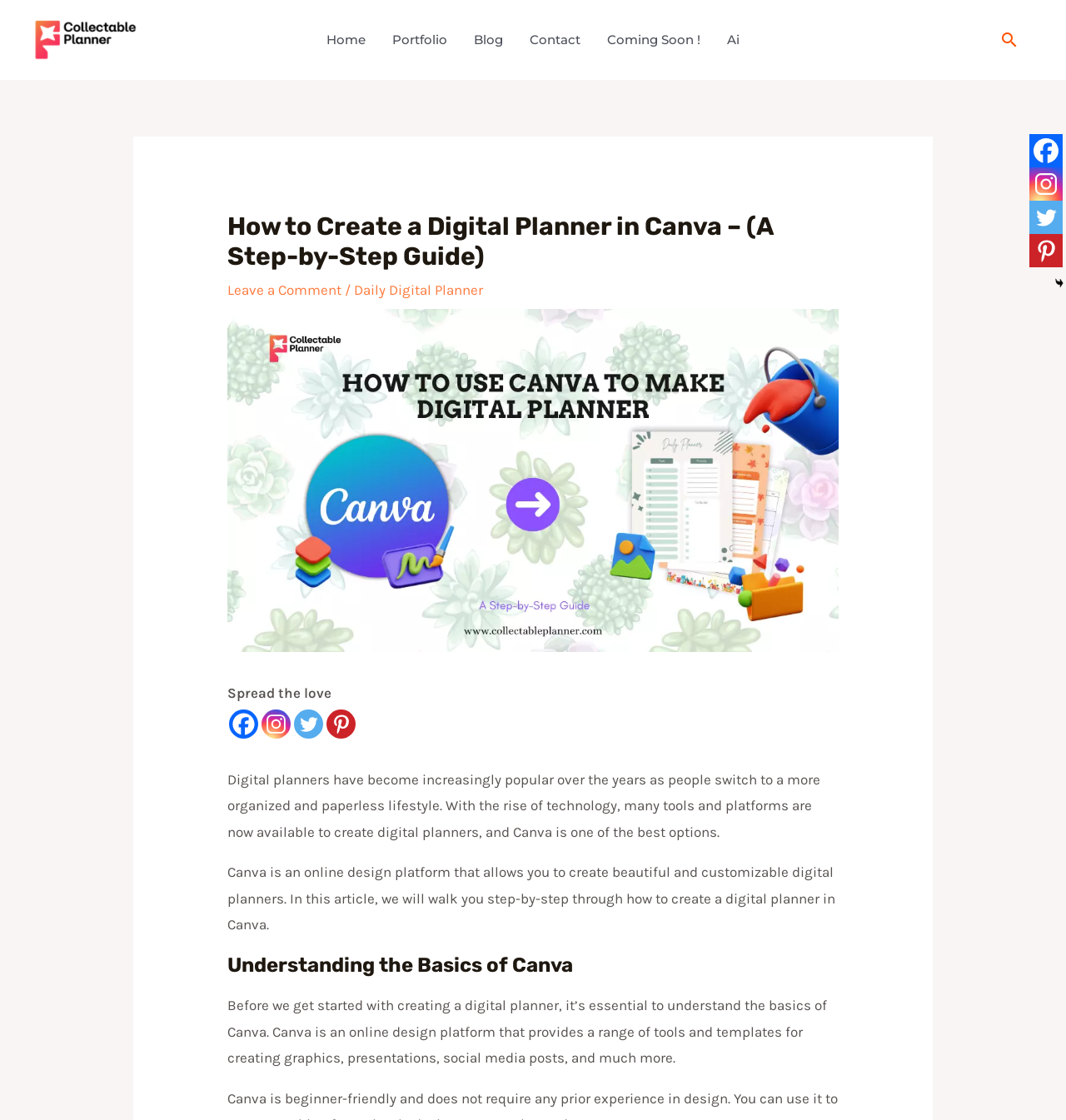Can you specify the bounding box coordinates for the region that should be clicked to fulfill this instruction: "Visit the 'Portfolio' page".

[0.355, 0.002, 0.432, 0.069]